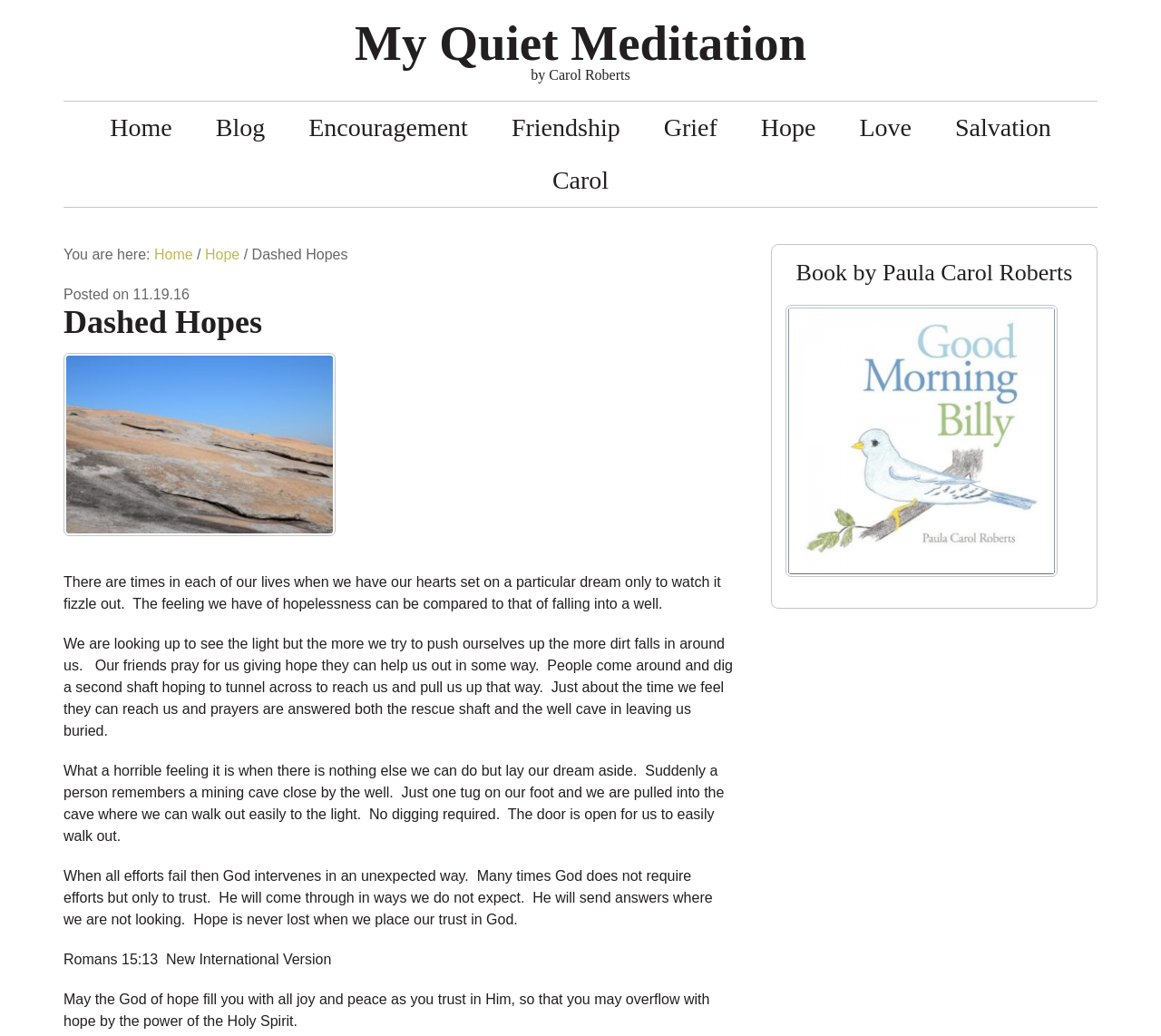Please answer the following question using a single word or phrase: 
What is the title of the blog post?

Dashed Hopes